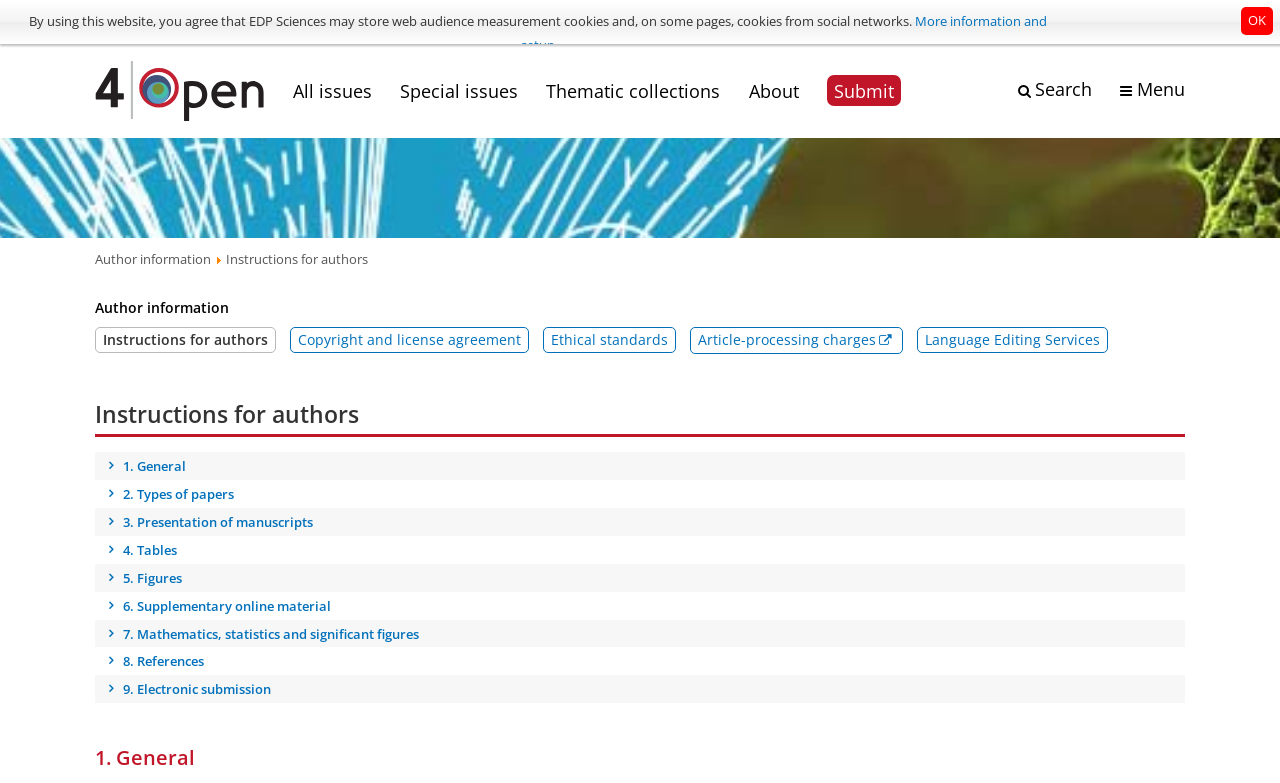Provide the bounding box coordinates of the UI element that matches the description: "More information and setup".

[0.407, 0.015, 0.818, 0.069]